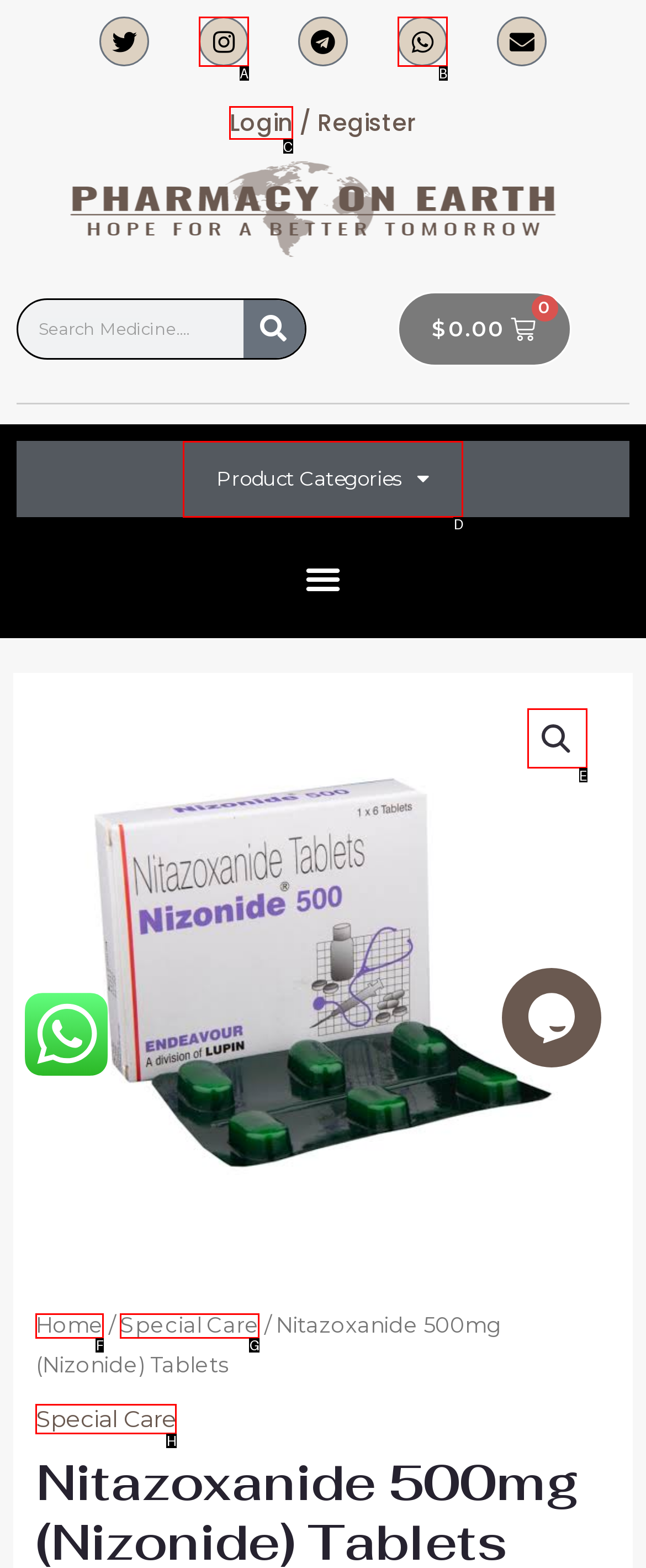Which option should be clicked to execute the following task: Login to your account? Respond with the letter of the selected option.

C